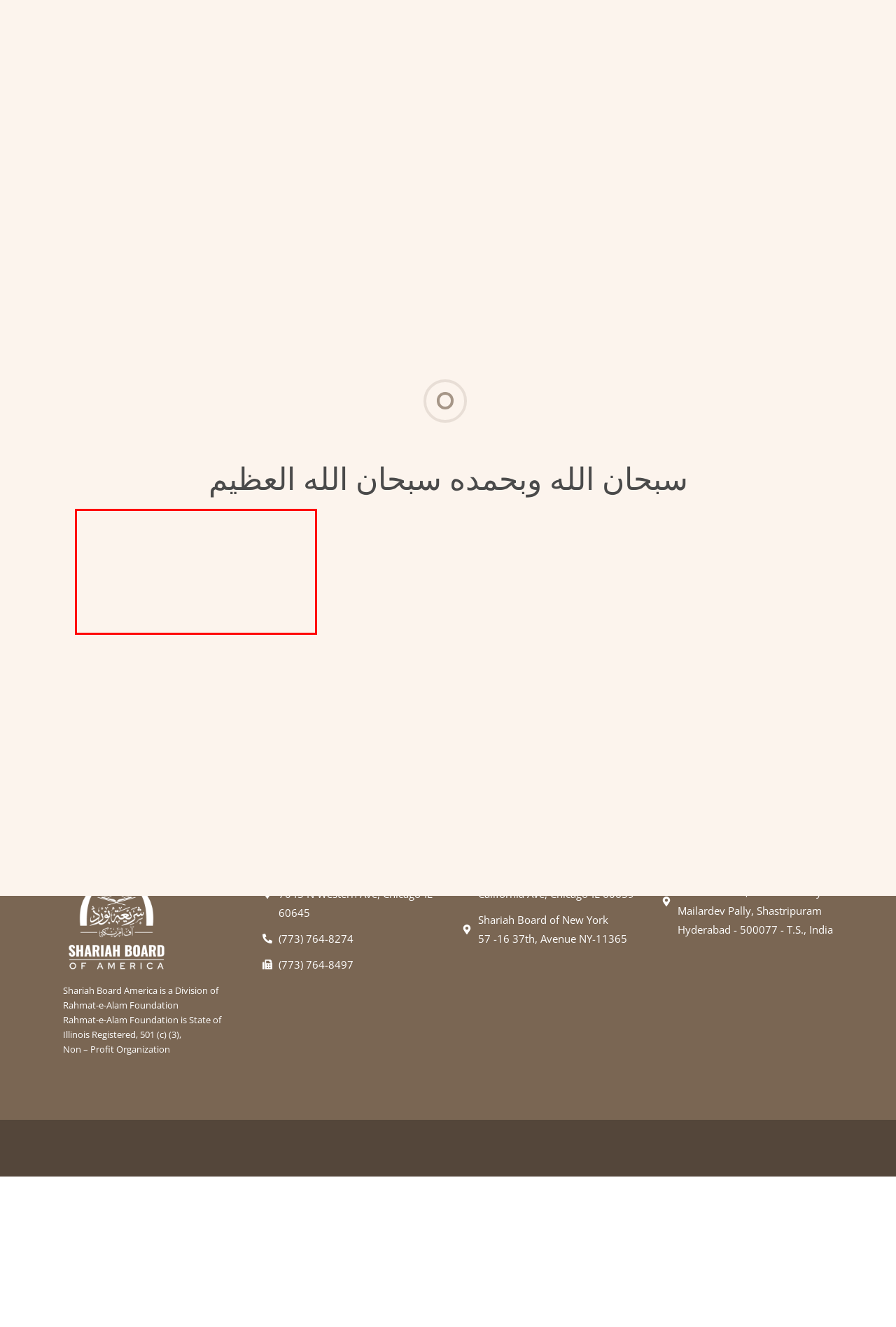Review the screenshot of the webpage and recognize the text inside the red rectangle bounding box. Provide the extracted text content.

We welcome those seeking Islamic legal guidance or wishing to explore our services. Our team is ready to support your Islamic journey. For details on our programs or involvement, visit our website or get in touch directly.